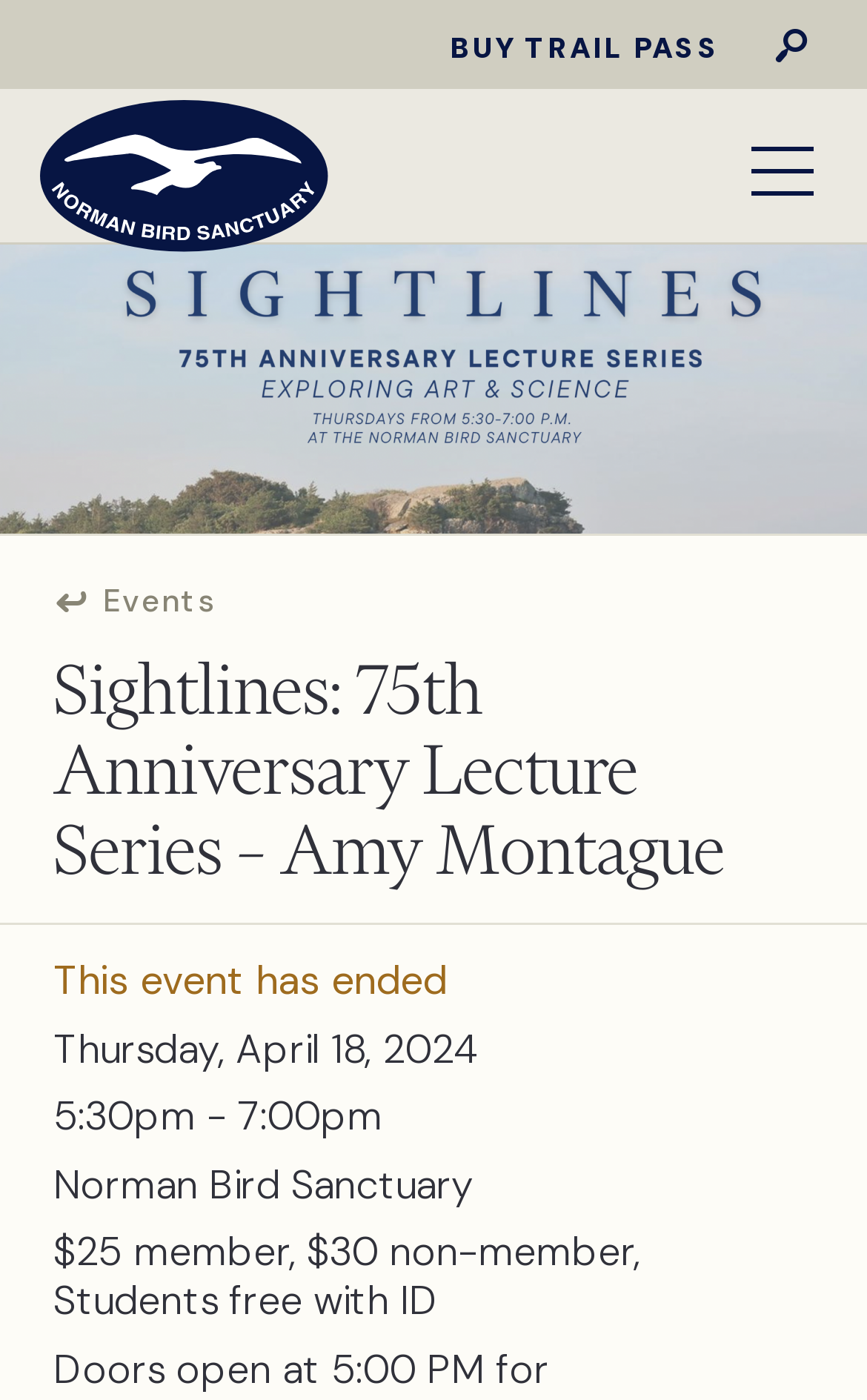Answer the question in one word or a short phrase:
What is the event time?

5:30pm - 7:00pm